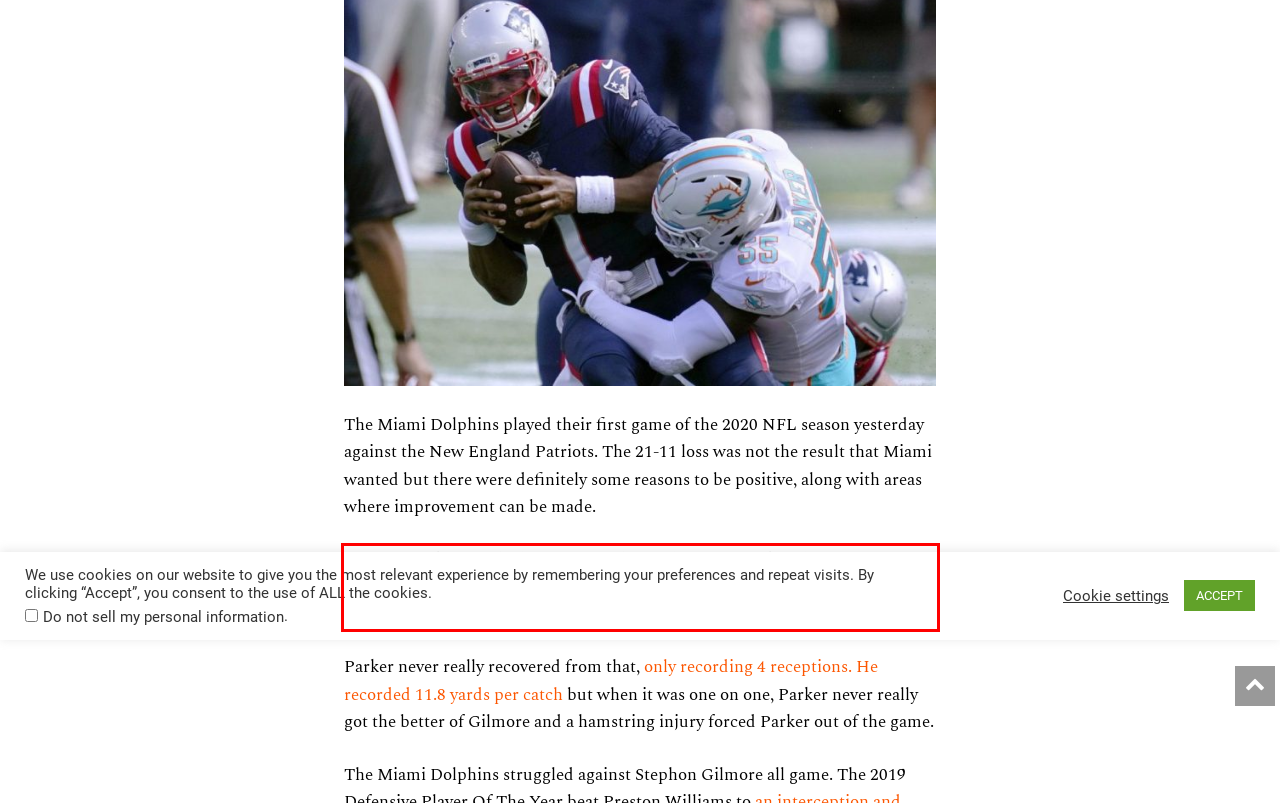Given a screenshot of a webpage, locate the red bounding box and extract the text it encloses.

Devante Parker got the better of Stephon Gilmore in week 17 last season. However, this time Gilmore got the better. In his first opportunity up against Parker, Gilmore showed his intention and managed to get a big hit on Parker.